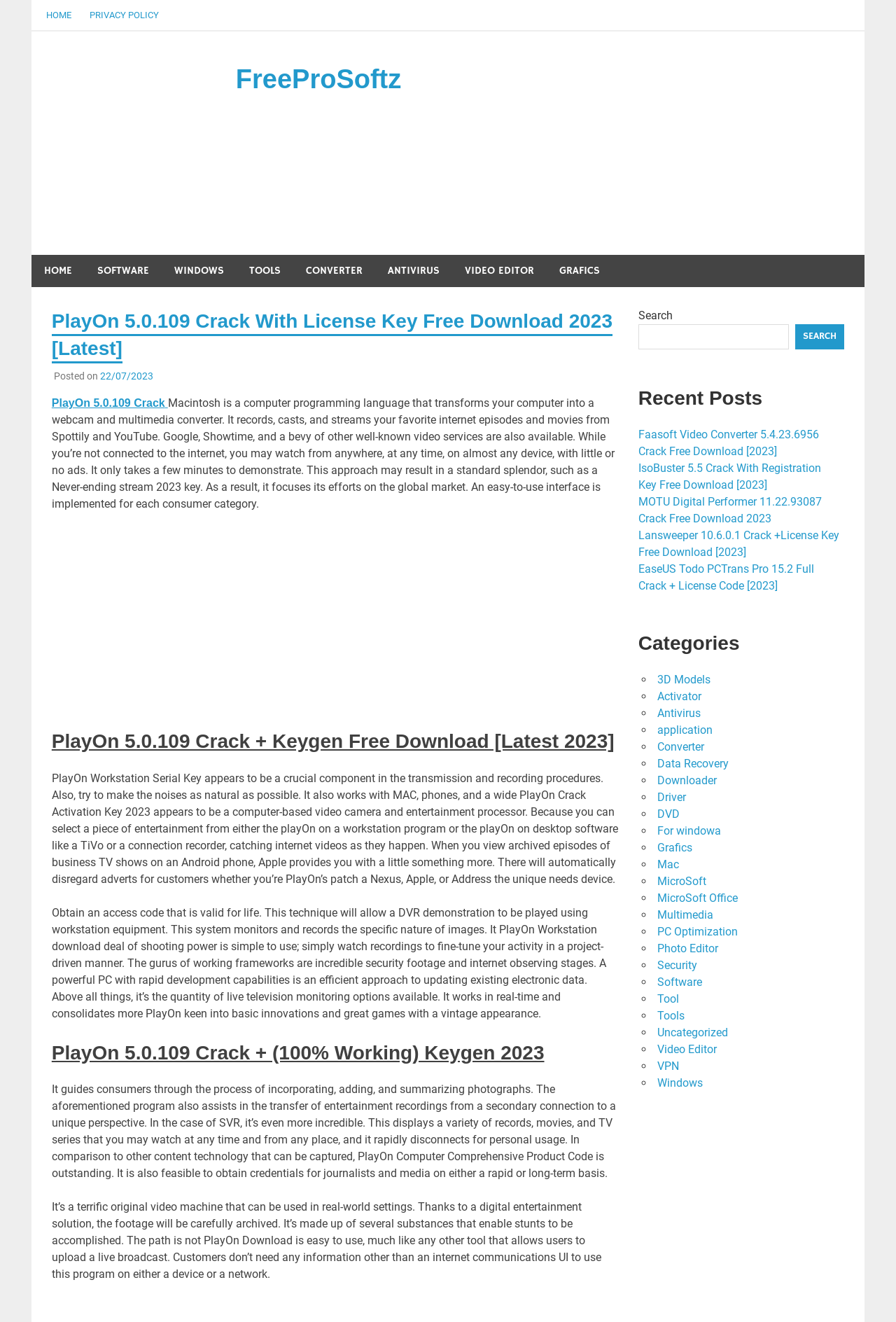Provide a brief response to the question below using a single word or phrase: 
What is the category of the software mentioned in the webpage?

Multimedia